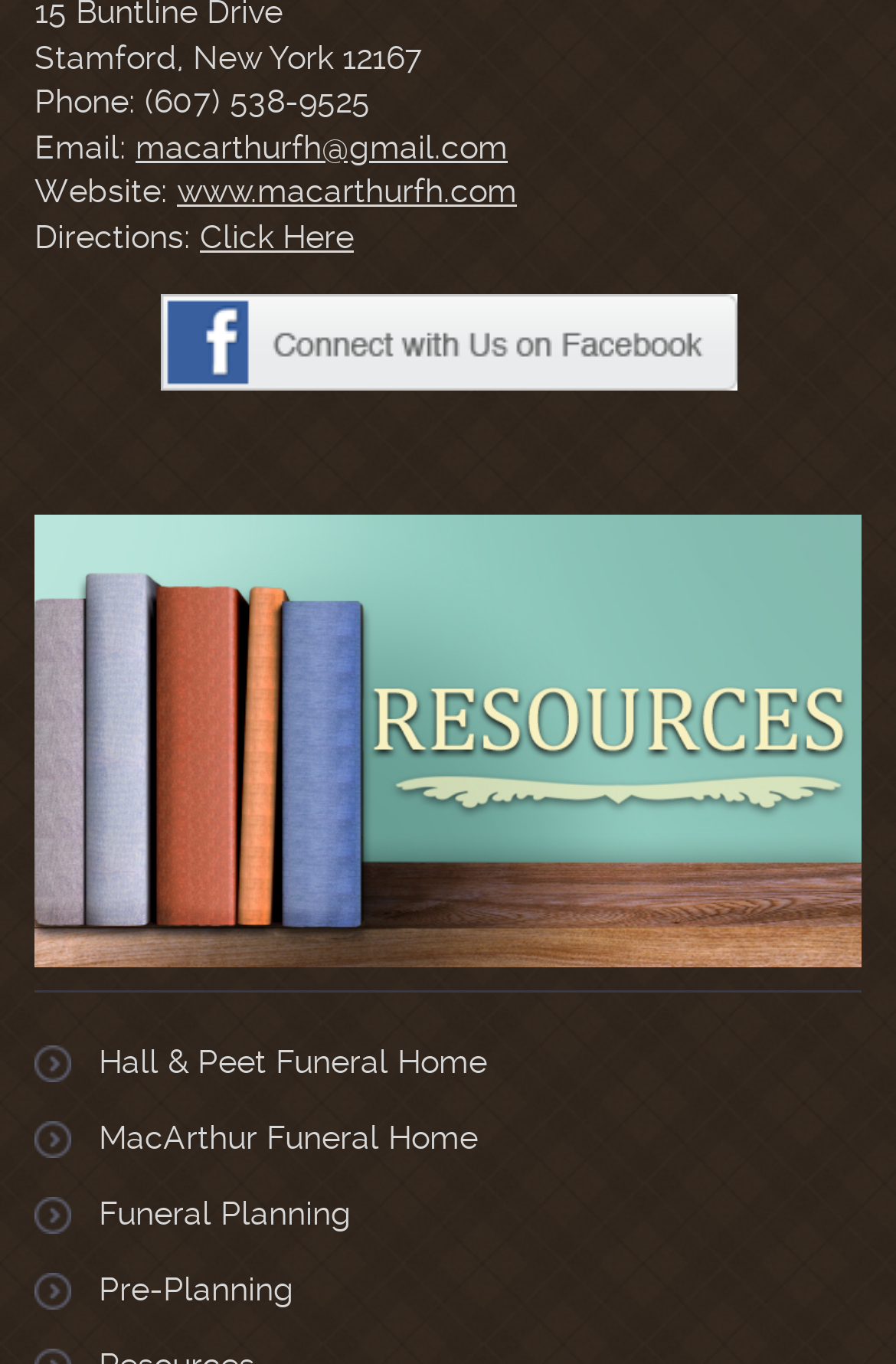Determine the bounding box coordinates for the area that should be clicked to carry out the following instruction: "View contact information".

[0.038, 0.028, 0.472, 0.055]